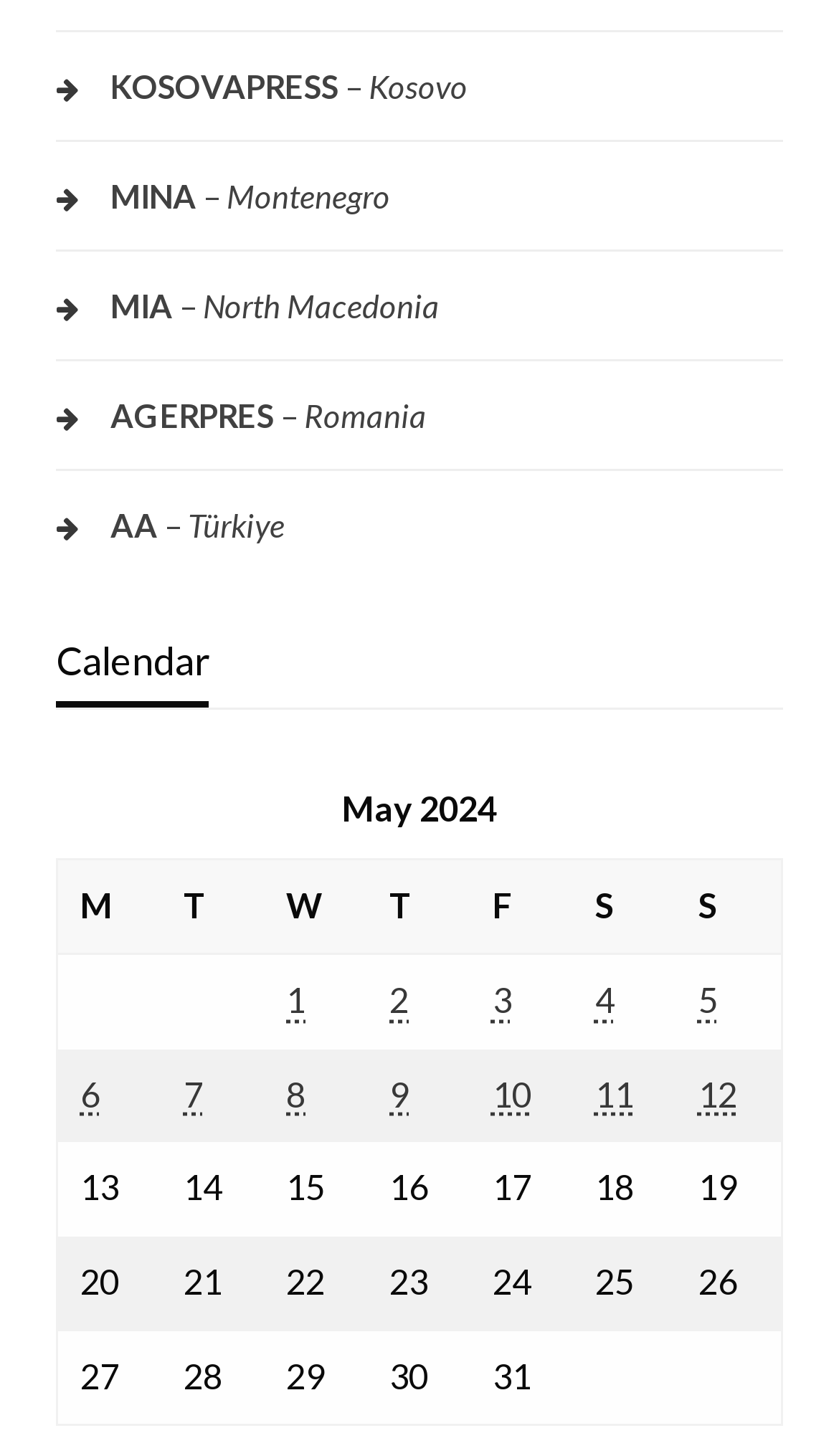Find the bounding box coordinates of the element's region that should be clicked in order to follow the given instruction: "Check posts published on May 1, 2024". The coordinates should consist of four float numbers between 0 and 1, i.e., [left, top, right, bottom].

[0.341, 0.672, 0.365, 0.701]